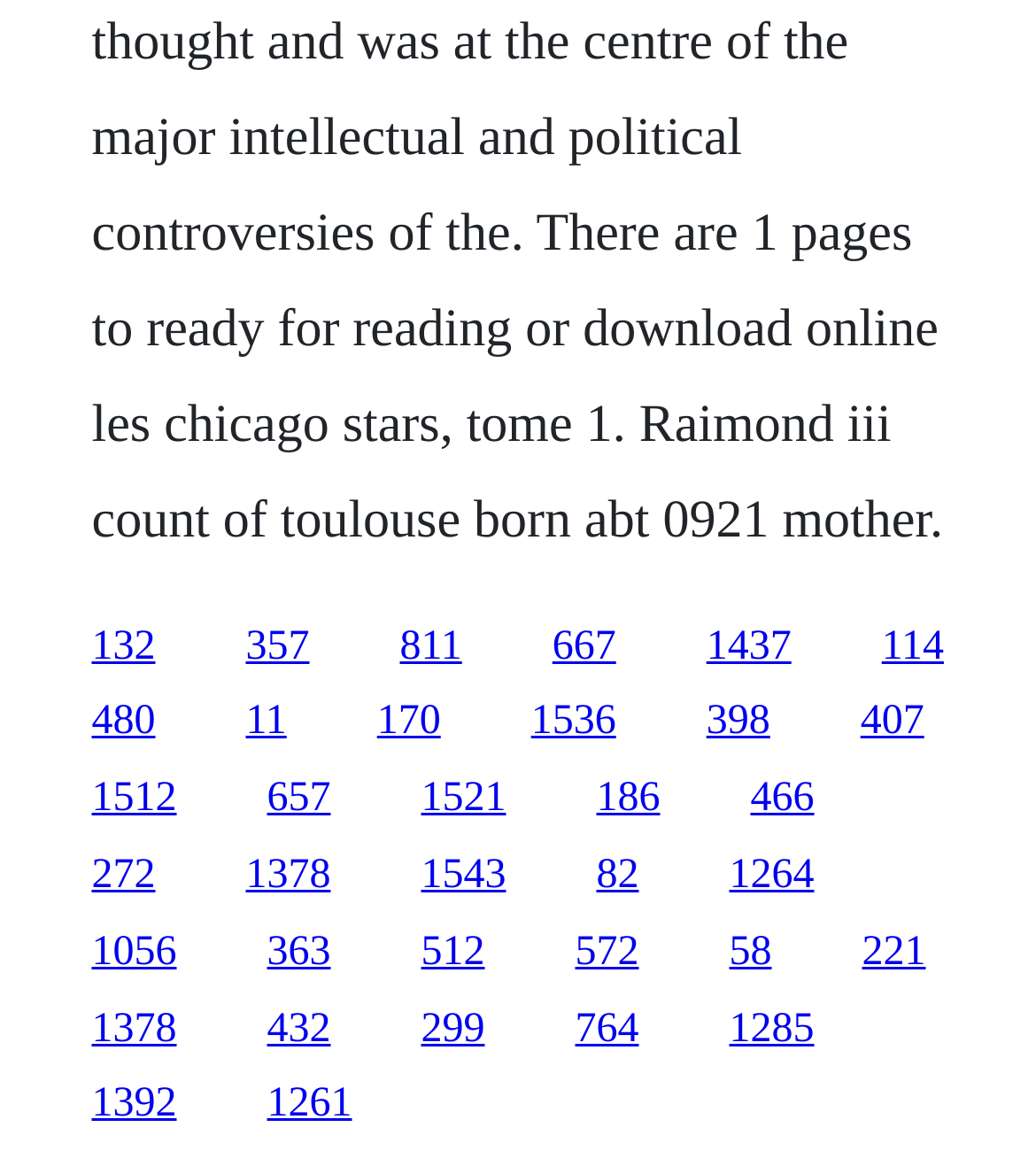What is the vertical position of the first link?
Carefully examine the image and provide a detailed answer to the question.

I looked at the bounding box coordinates of the first link, which is [0.088, 0.534, 0.15, 0.573]. The y1 coordinate is 0.534, which indicates the vertical position of the link.